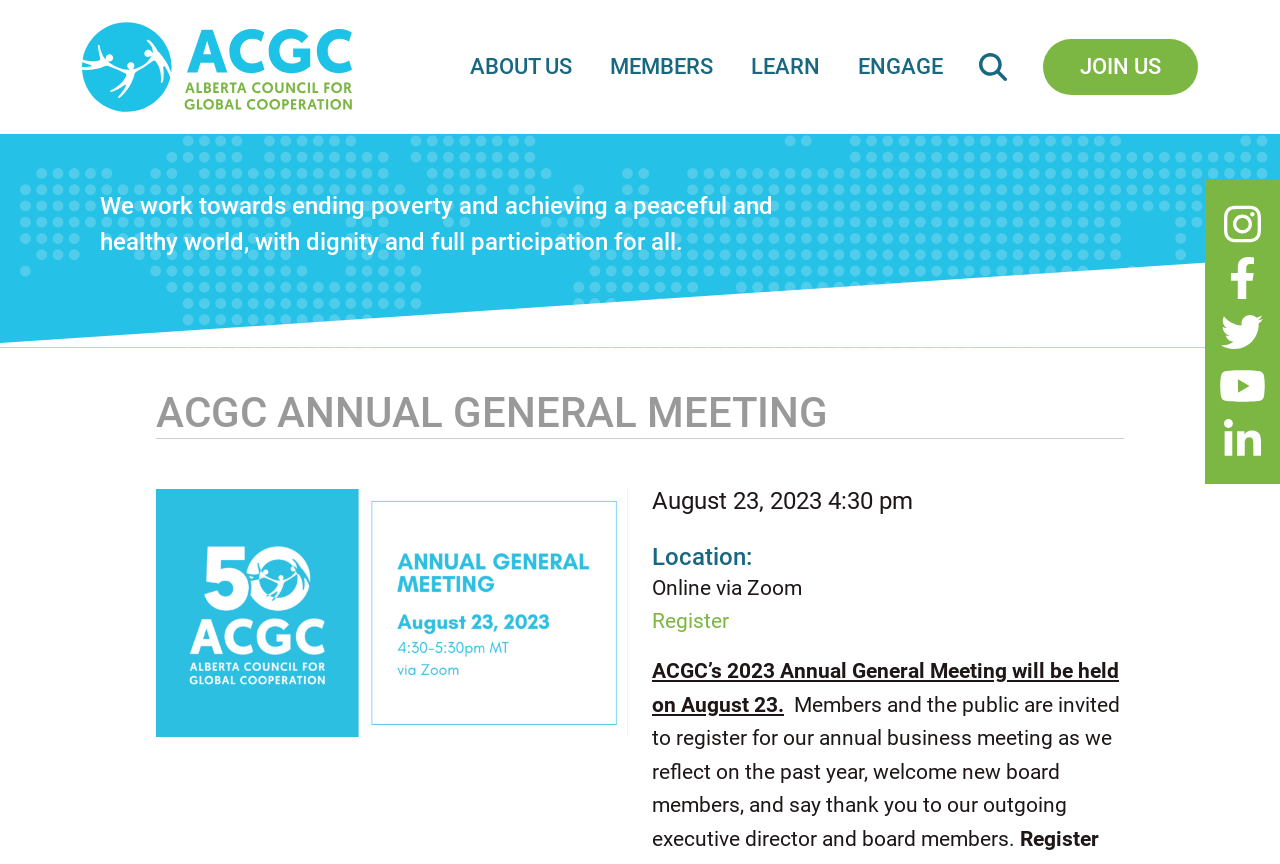Please analyze the image and give a detailed answer to the question:
How can one participate in the ACGC Annual General Meeting?

The webpage provides a link to 'Register' and mentions 'Location: Online via Zoom', indicating that one can participate in the ACGC Annual General Meeting by registering online via Zoom.